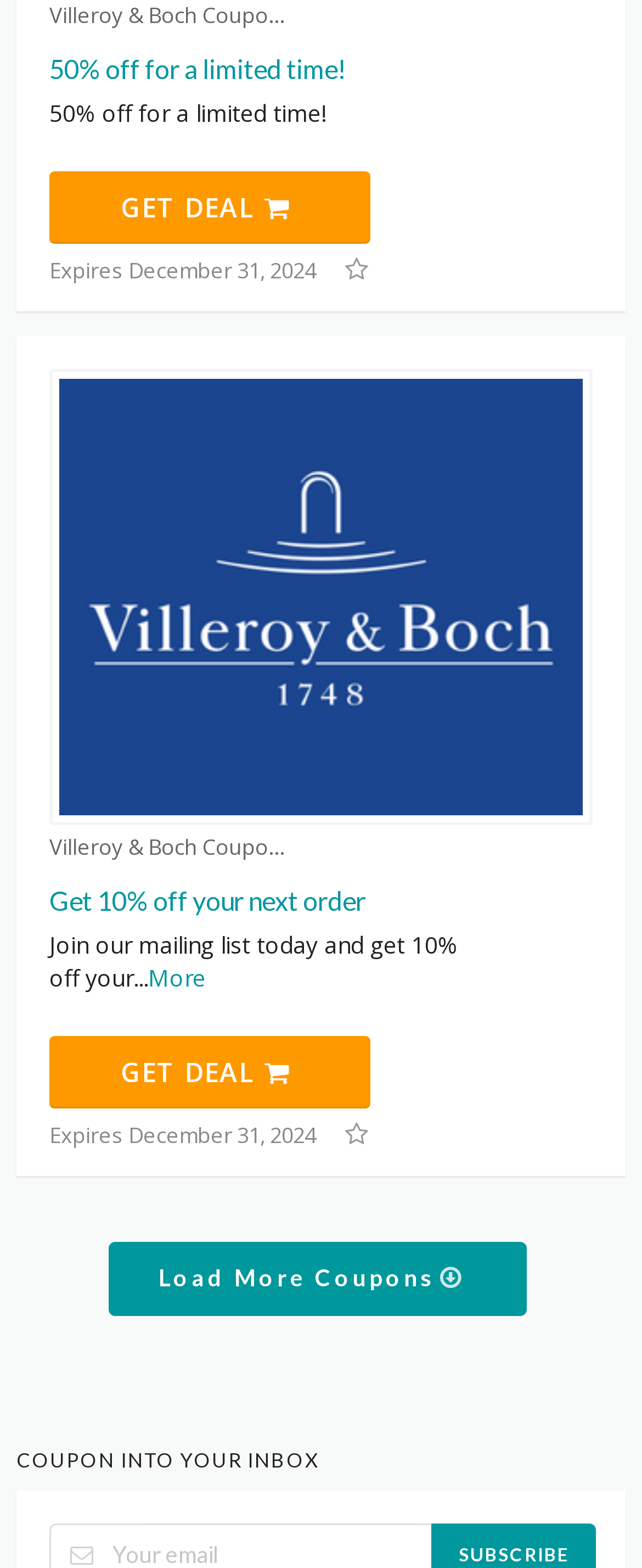Give a one-word or short phrase answer to this question: 
What is the discount percentage for the limited time offer?

50%